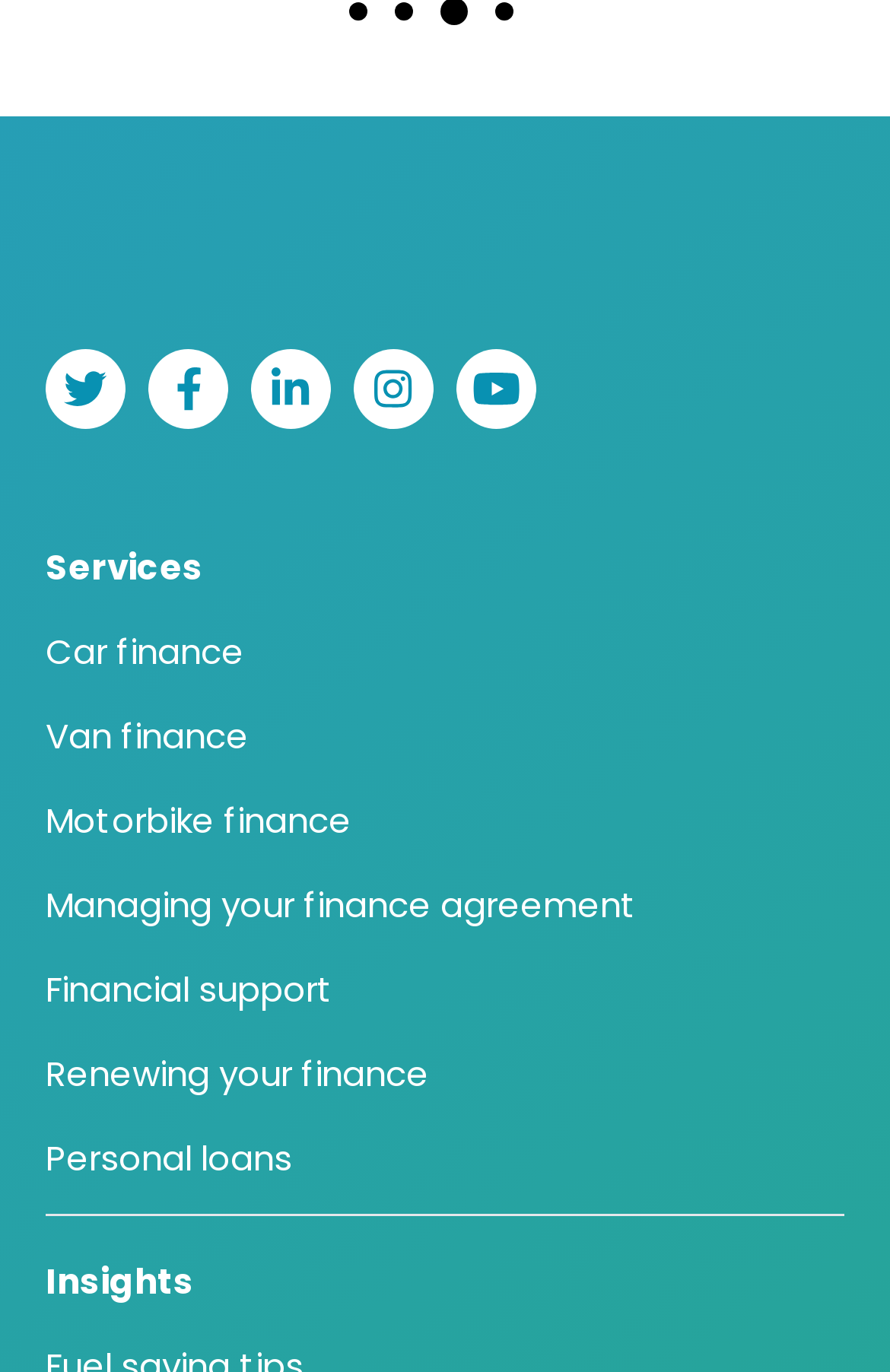Are there any motorbike-related services?
Based on the visual information, provide a detailed and comprehensive answer.

I searched the webpage for motorbike-related services and found that there is a link to 'Motorbike finance', which indicates that First Response Finance offers financial services related to motorbikes.